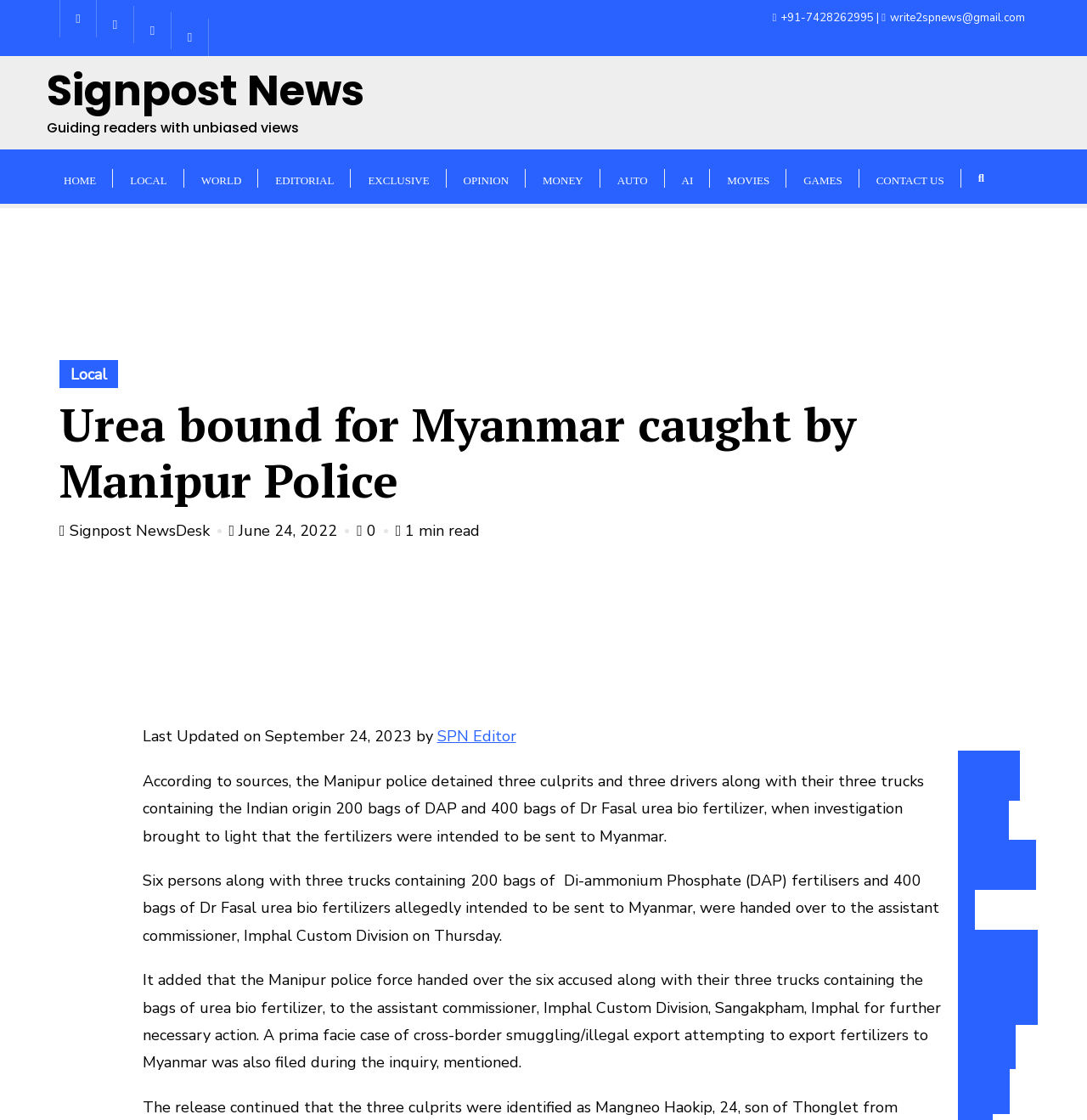Identify and provide the text of the main header on the webpage.

Urea bound for Myanmar caught by Manipur Police